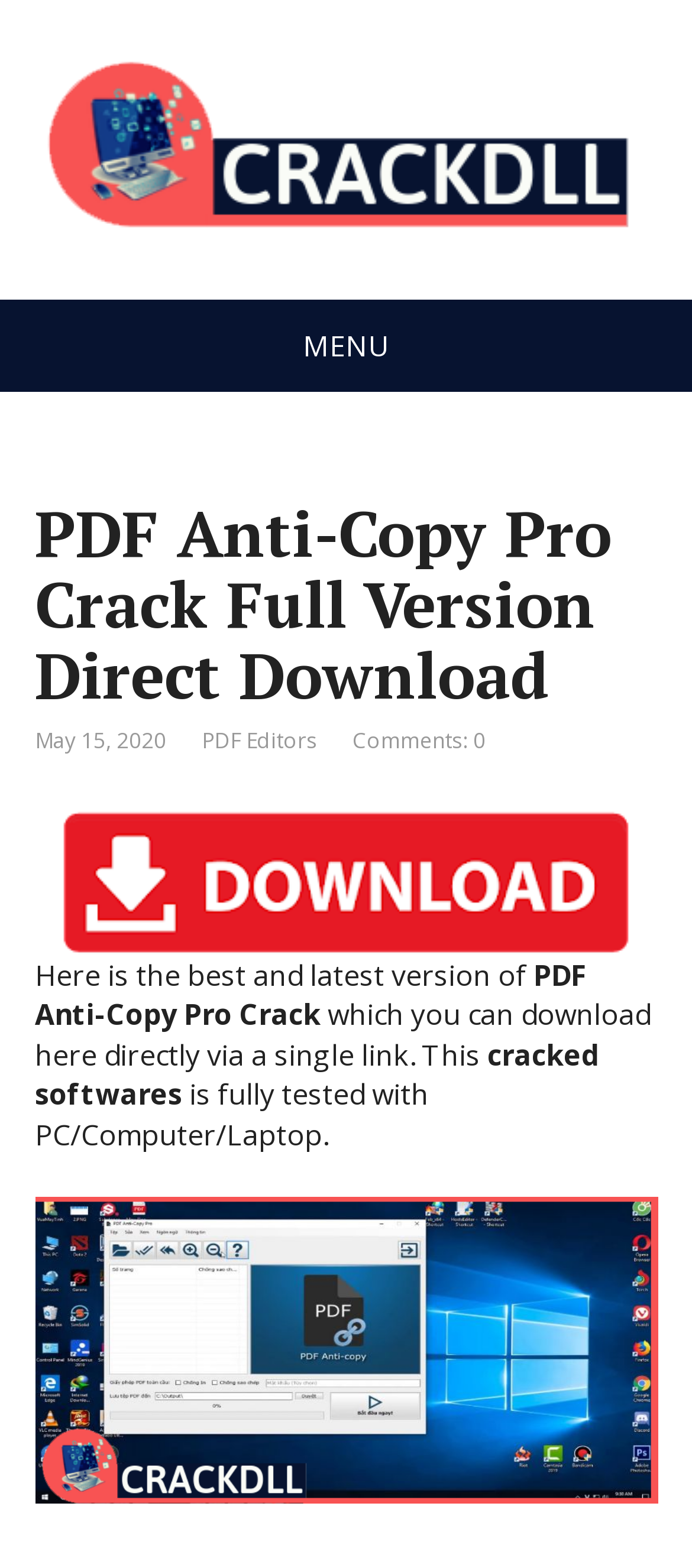Provide a comprehensive caption for the webpage.

The webpage appears to be a download page for PDF Anti-Copy Pro Crack software. At the top left corner, there is a logo of CRACKDLL, which is a clickable link. Below the logo, there is a menu section with the title "MENU" and a heading that reads "PDF Anti-Copy Pro Crack Full Version Direct Download". 

To the right of the heading, there is a date "May 15, 2020" and two links, "PDF Editors" and "Comments: 0". Below these elements, there is a large clickable area with a background image, which takes up most of the width of the page. 

Above this clickable area, there are several lines of text that describe the software, including "Here is the best and latest version of PDF Anti-Copy Pro Crack", "which you can download here directly via a single link", and "This cracked softwares is fully tested with PC/Computer/Laptop". 

At the bottom of the page, there is a large image that appears to be a screenshot of the software, labeled "PDF Anti-Copy Pro Activation Code". Overall, the page has a total of 4 images, 5 links, and 7 blocks of text.